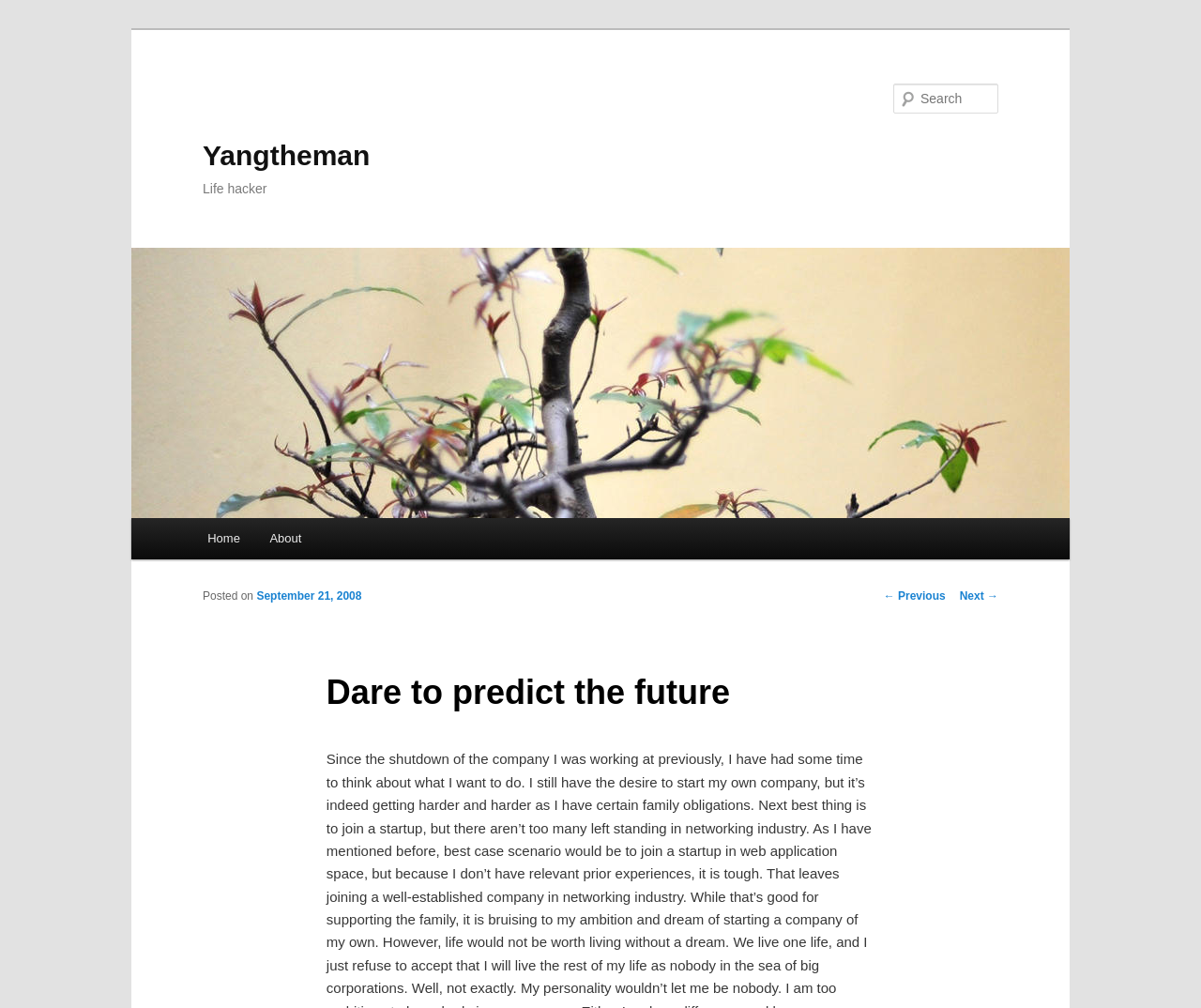Can you provide the bounding box coordinates for the element that should be clicked to implement the instruction: "view next post"?

[0.799, 0.584, 0.831, 0.597]